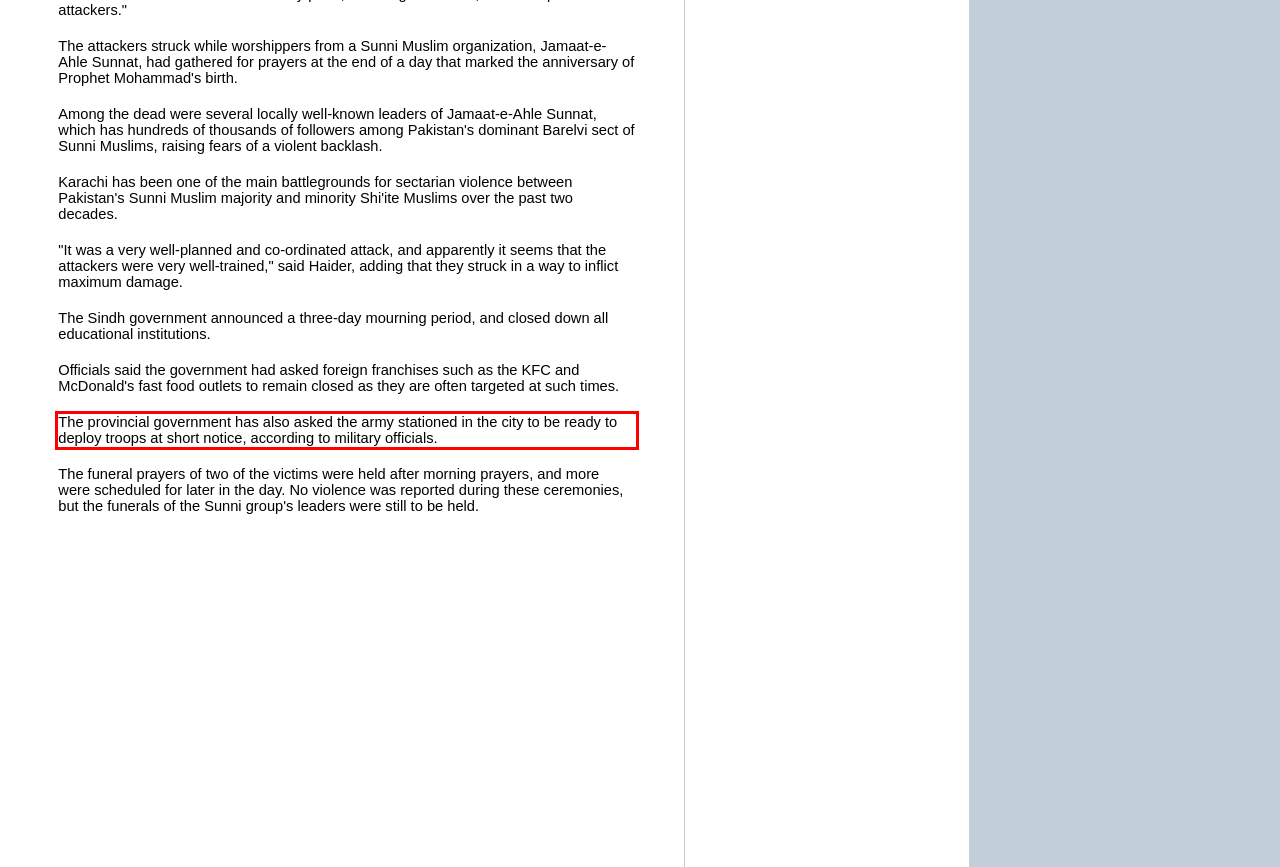You have a screenshot of a webpage, and there is a red bounding box around a UI element. Utilize OCR to extract the text within this red bounding box.

The provincial government has also asked the army stationed in the city to be ready to deploy troops at short notice, according to military officials.